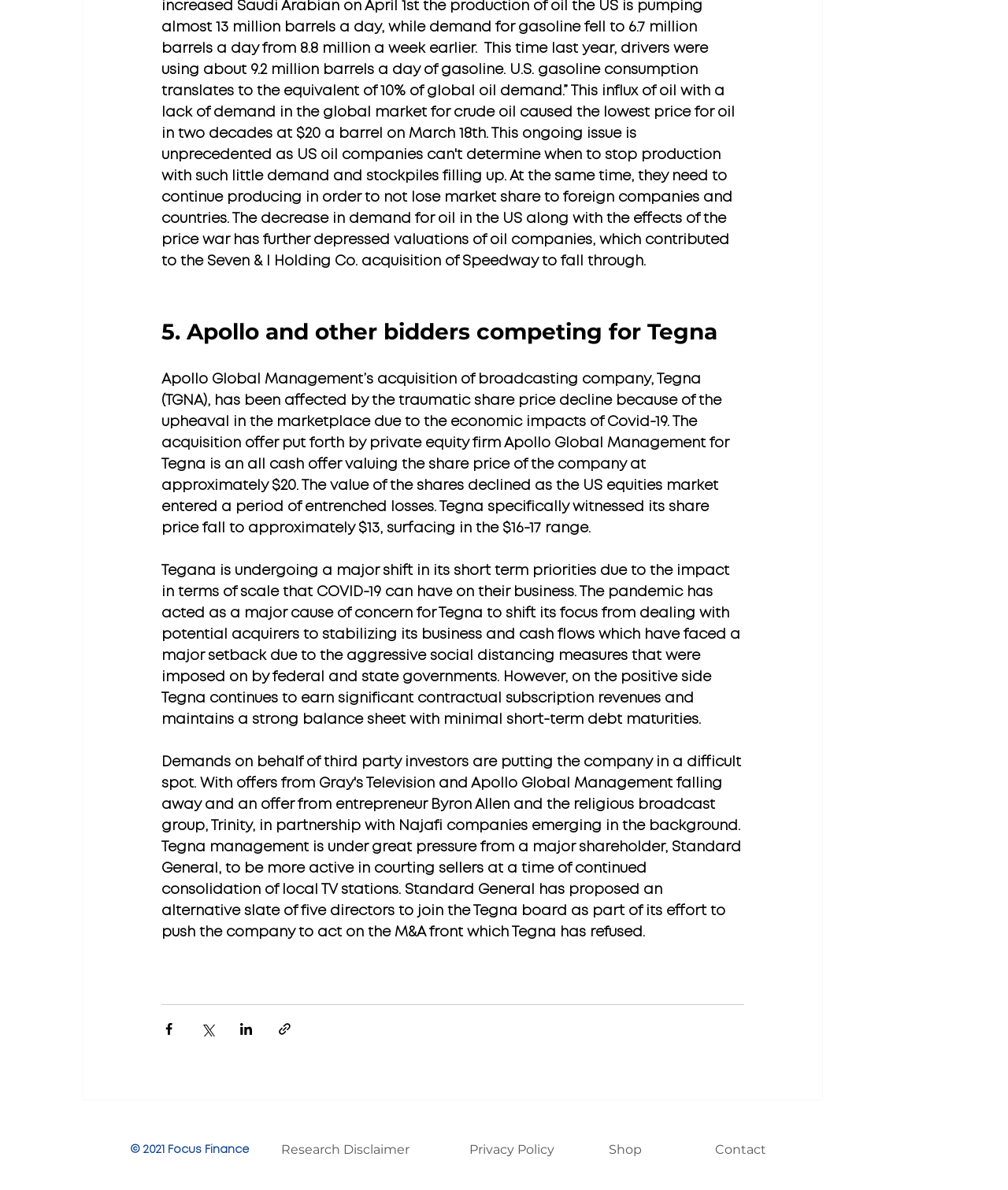Determine the bounding box coordinates of the UI element described below. Use the format (top-left x, top-left y, bottom-right x, bottom-right y) with floating point numbers between 0 and 1: name="s" placeholder="Search …" title="Search for:"

None